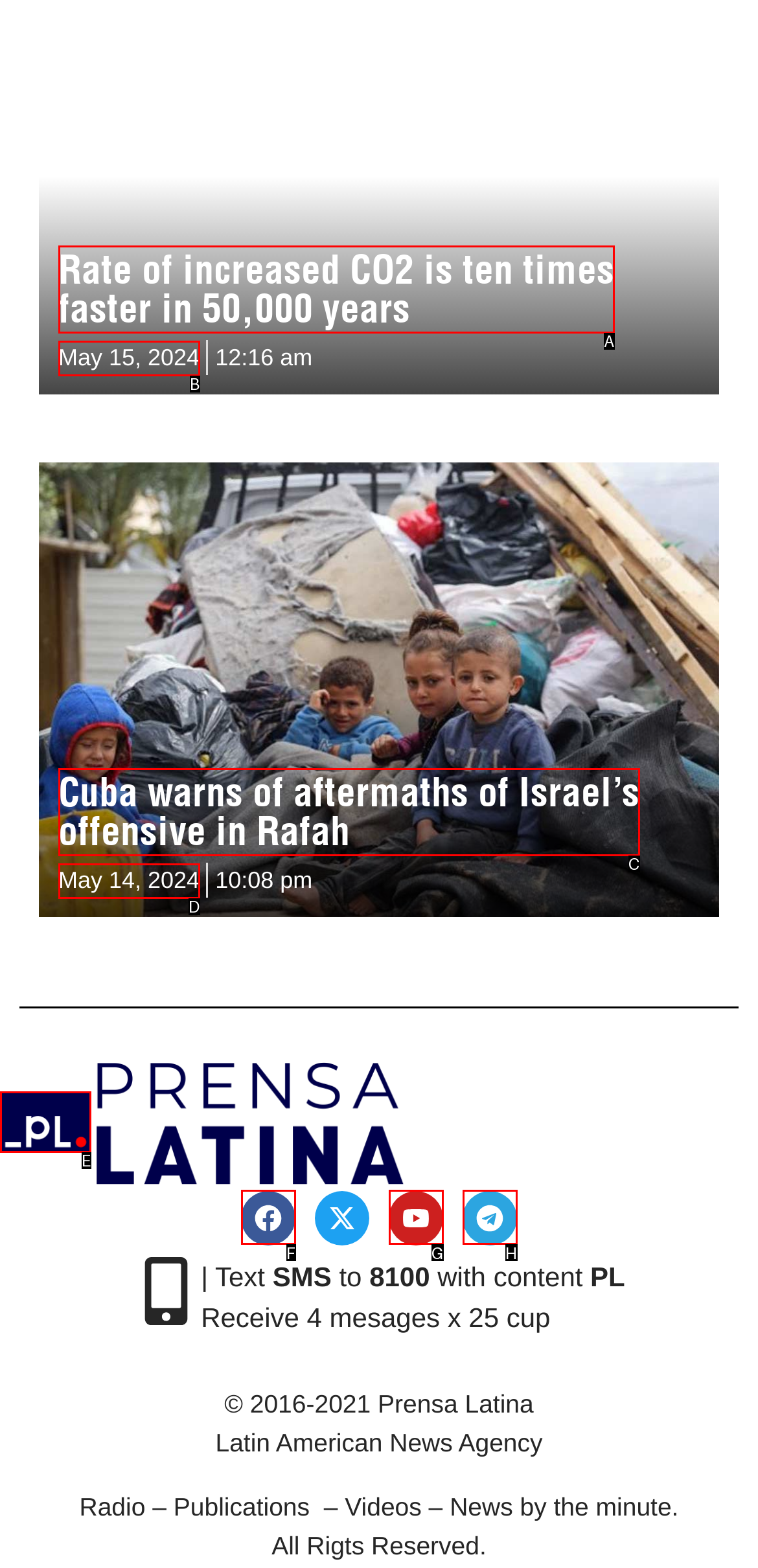From the given options, choose the one to complete the task: Click the logo of News Agency Prensa Latina
Indicate the letter of the correct option.

E